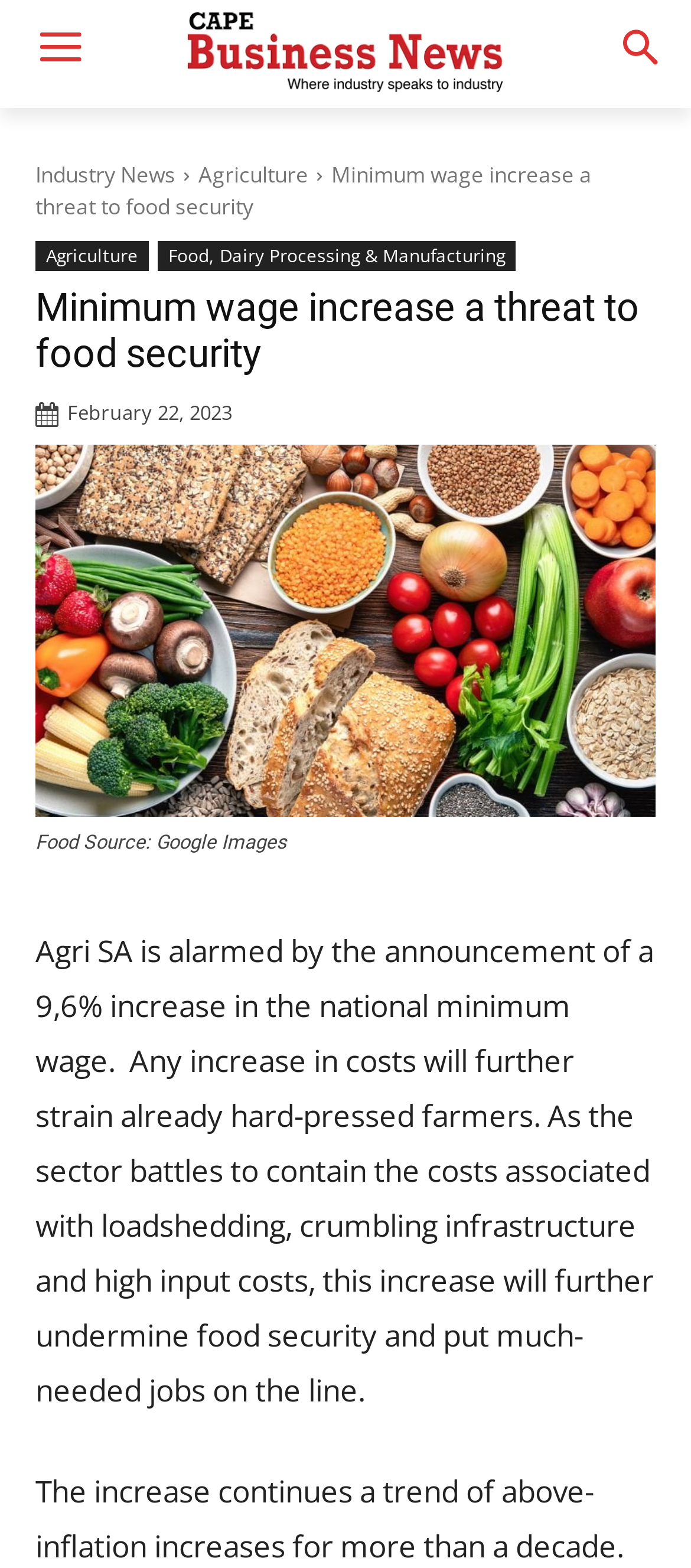Craft a detailed narrative of the webpage's structure and content.

The webpage appears to be an article from Cape Business News, with a focus on the impact of a minimum wage increase on food security. At the top left of the page, there is a logo, accompanied by a link to the homepage. Below the logo, there are three links: "Industry News", "Agriculture", and another "Agriculture" link, which is likely a subcategory. 

To the right of these links, there is a heading that reads "Minimum wage increase a threat to food security", which is also a link. Below this heading, there is a time stamp indicating the article was published on February 22, 2023. 

The main content of the article is accompanied by a figure, which is an image with a caption "Food Source: Google Images". The article text itself is a single paragraph that discusses Agri SA's concerns about the minimum wage increase and its potential impact on food security and jobs. The text is positioned below the image and takes up most of the page.